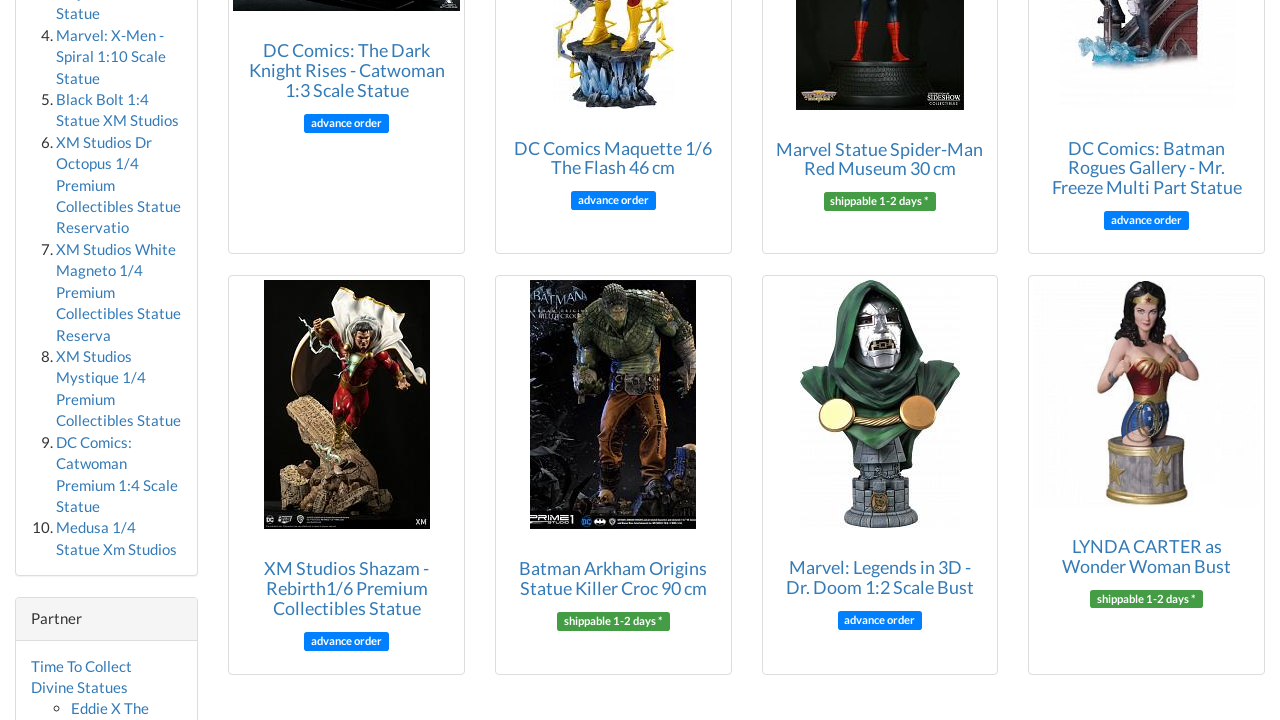Please locate the clickable area by providing the bounding box coordinates to follow this instruction: "order Marvel Statue Spider-Man Red Museum 30 cm".

[0.607, 0.191, 0.768, 0.249]